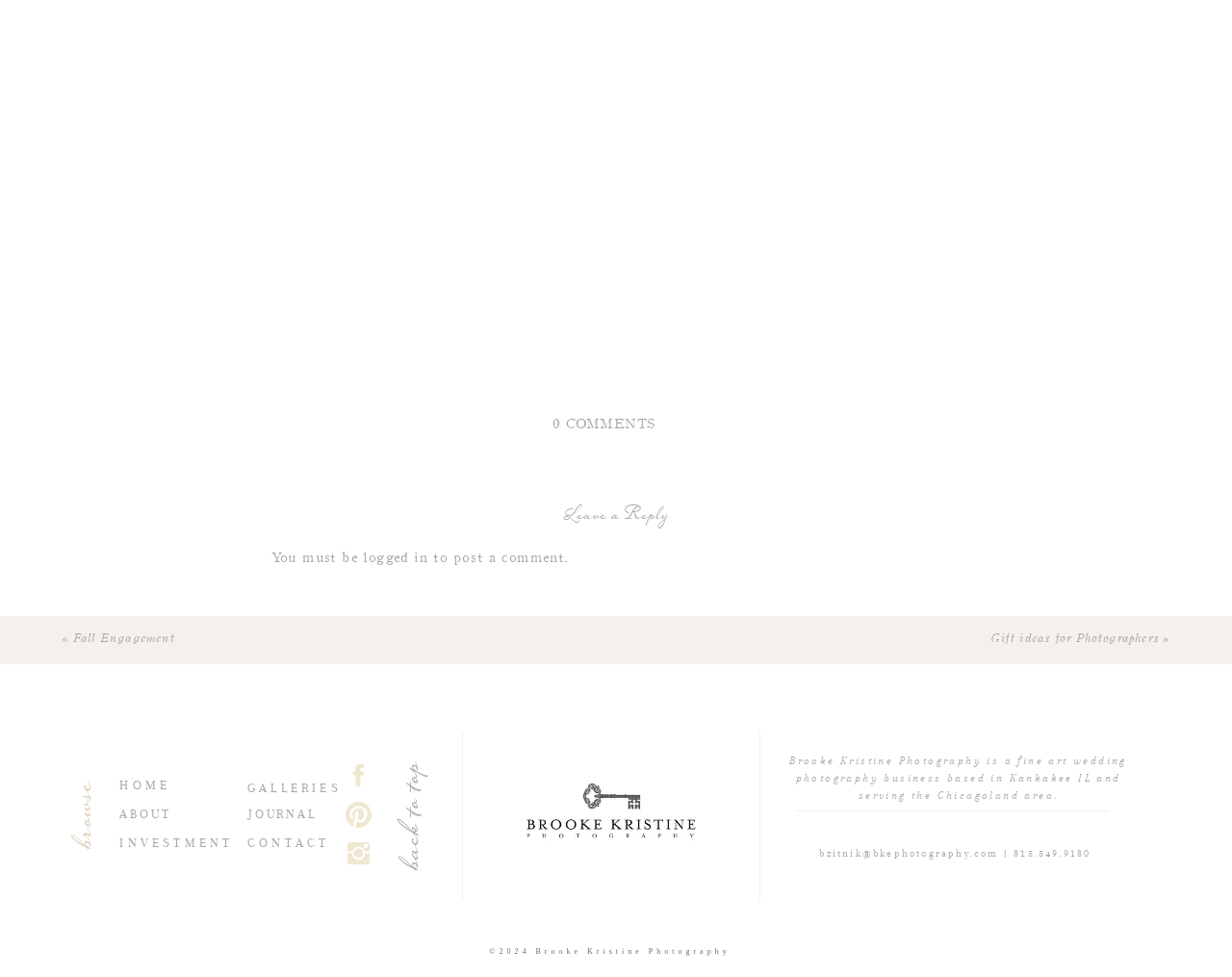From the webpage screenshot, predict the bounding box of the UI element that matches this description: "©2024 Brooke Kristine Photography".

[0.361, 0.968, 0.629, 0.992]